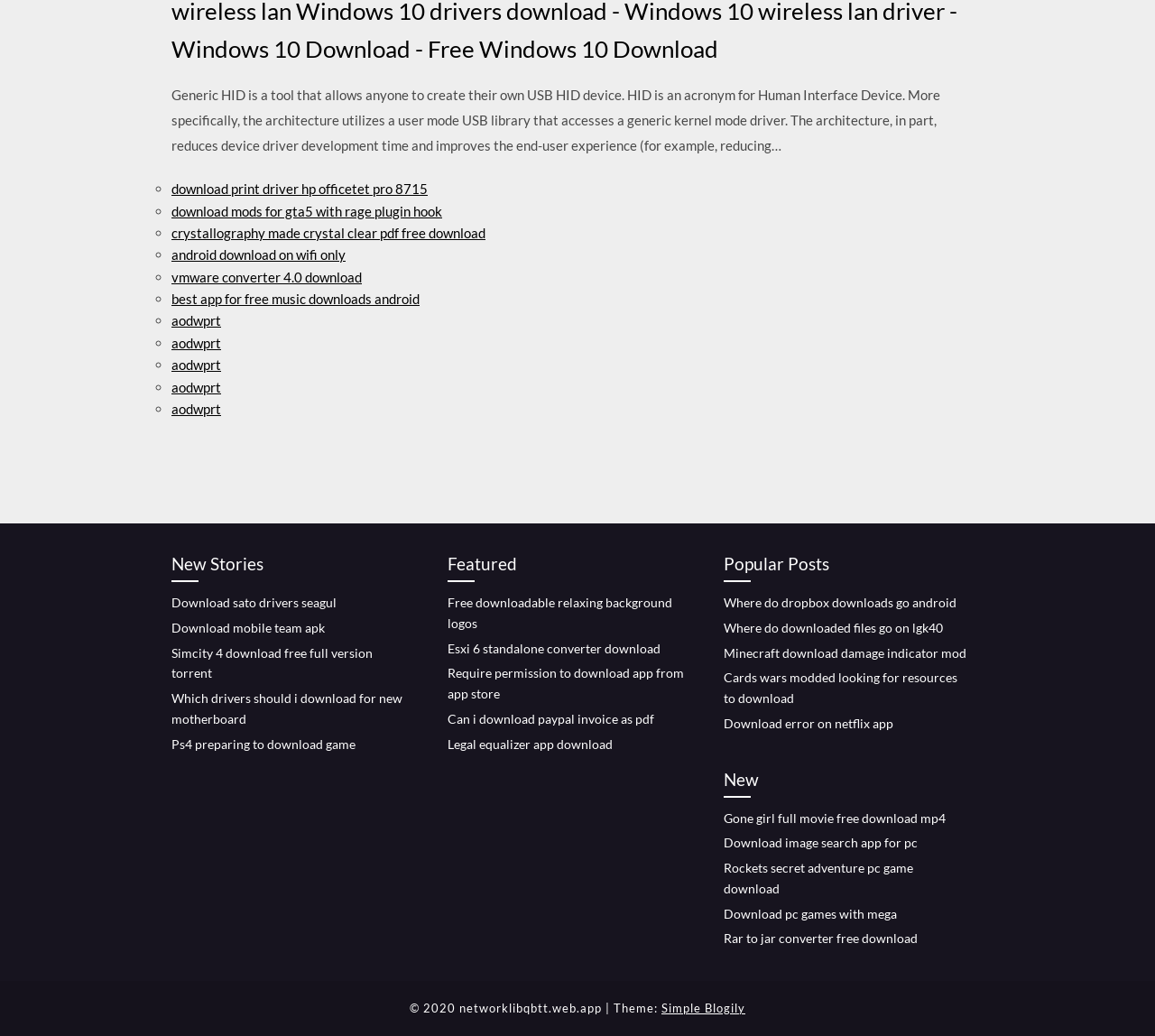Using the provided description: "Download pc games with mega", find the bounding box coordinates of the corresponding UI element. The output should be four float numbers between 0 and 1, in the format [left, top, right, bottom].

[0.627, 0.874, 0.777, 0.889]